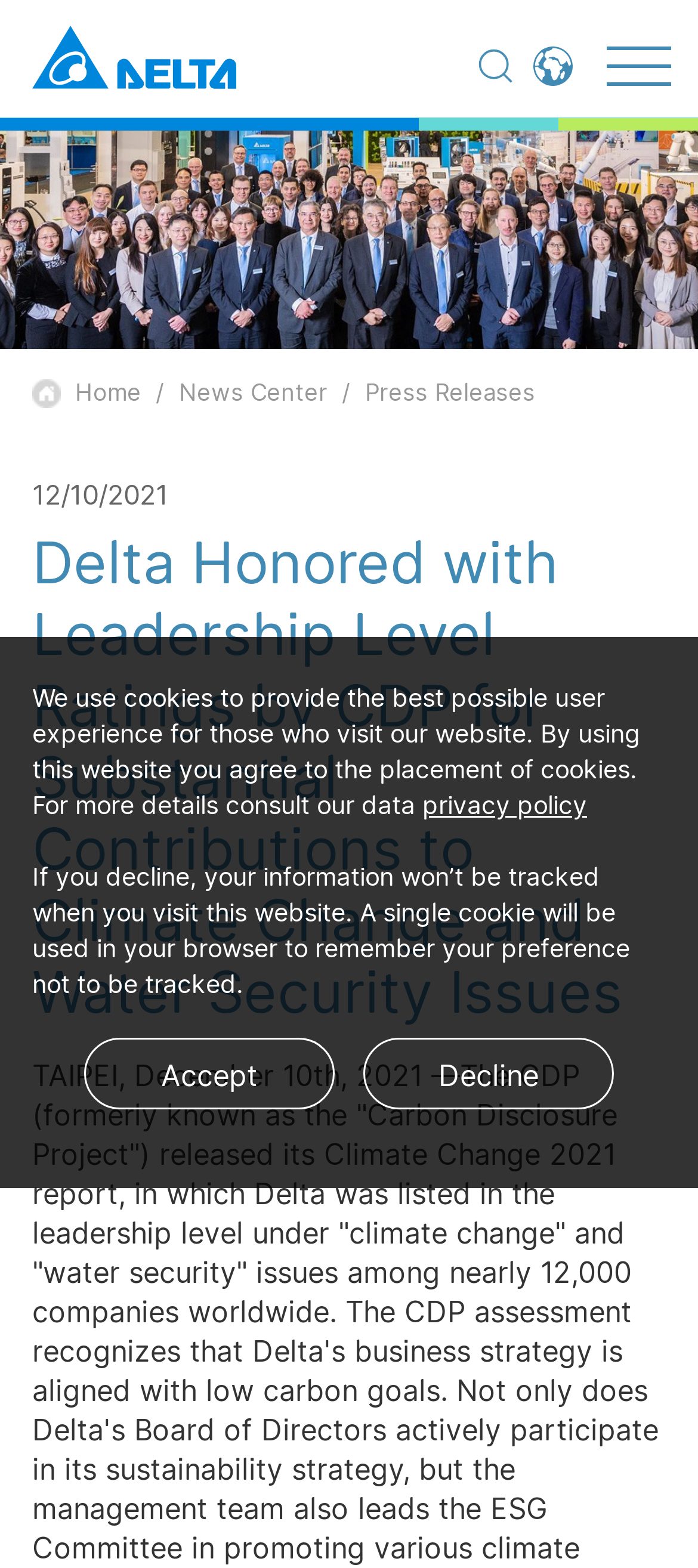Pinpoint the bounding box coordinates of the element that must be clicked to accomplish the following instruction: "Click the Home button". The coordinates should be in the format of four float numbers between 0 and 1, i.e., [left, top, right, bottom].

[0.108, 0.24, 0.203, 0.26]